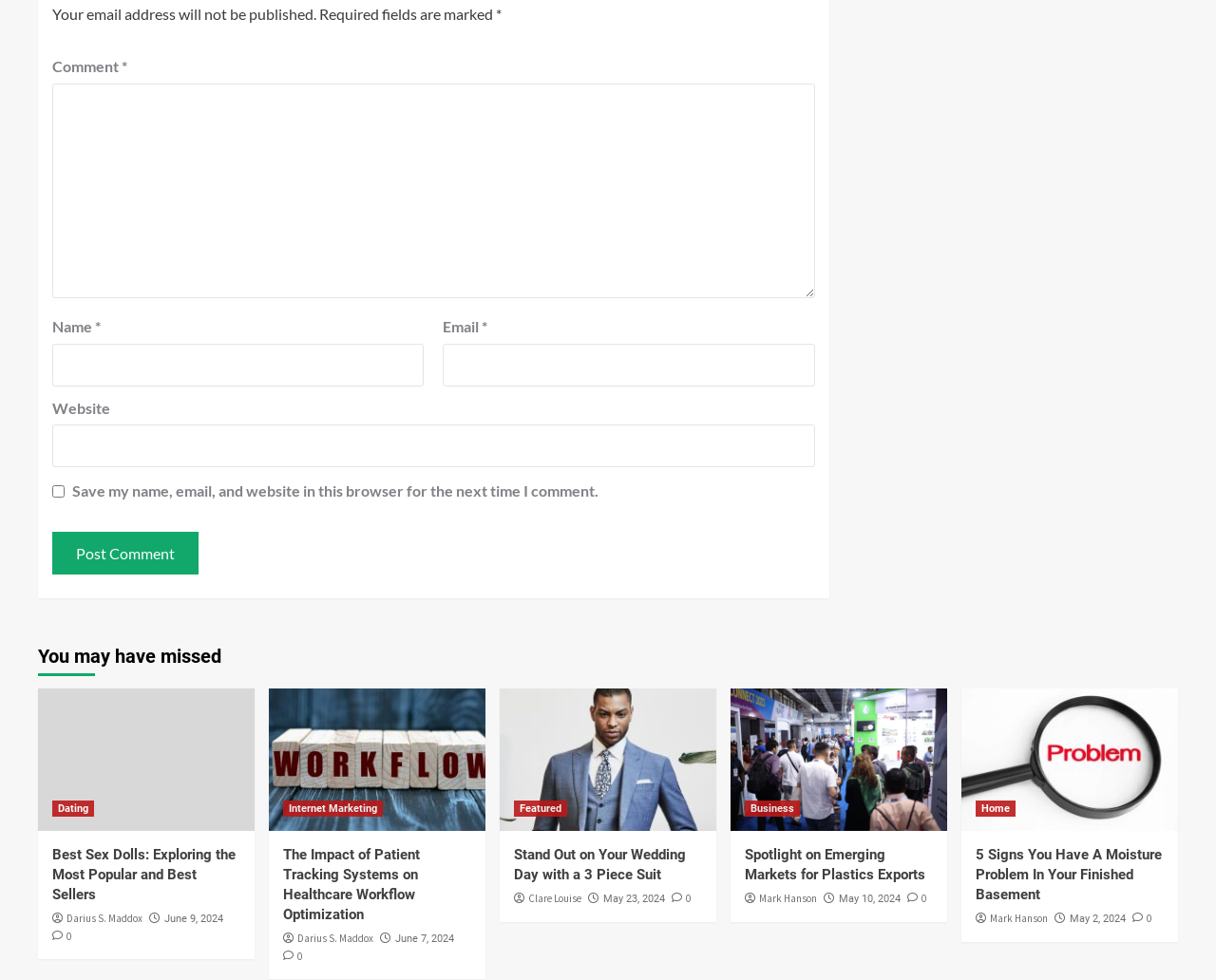Please locate the bounding box coordinates of the element's region that needs to be clicked to follow the instruction: "Read the article 'Best Sex Dolls: Exploring the Most Popular and Best Sellers'". The bounding box coordinates should be provided as four float numbers between 0 and 1, i.e., [left, top, right, bottom].

[0.043, 0.863, 0.194, 0.922]